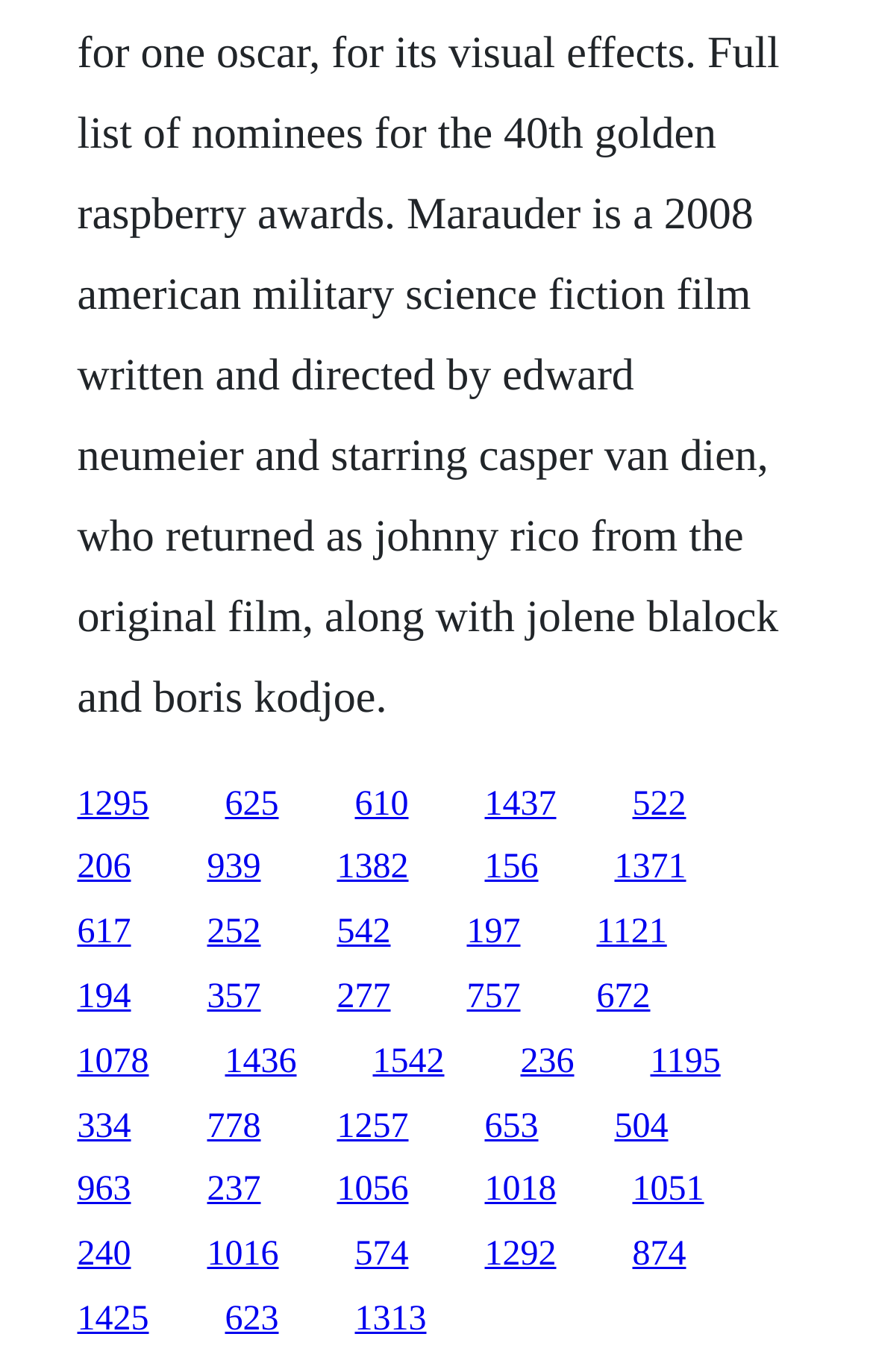Reply to the question with a single word or phrase:
What is the vertical position of the first link?

0.572